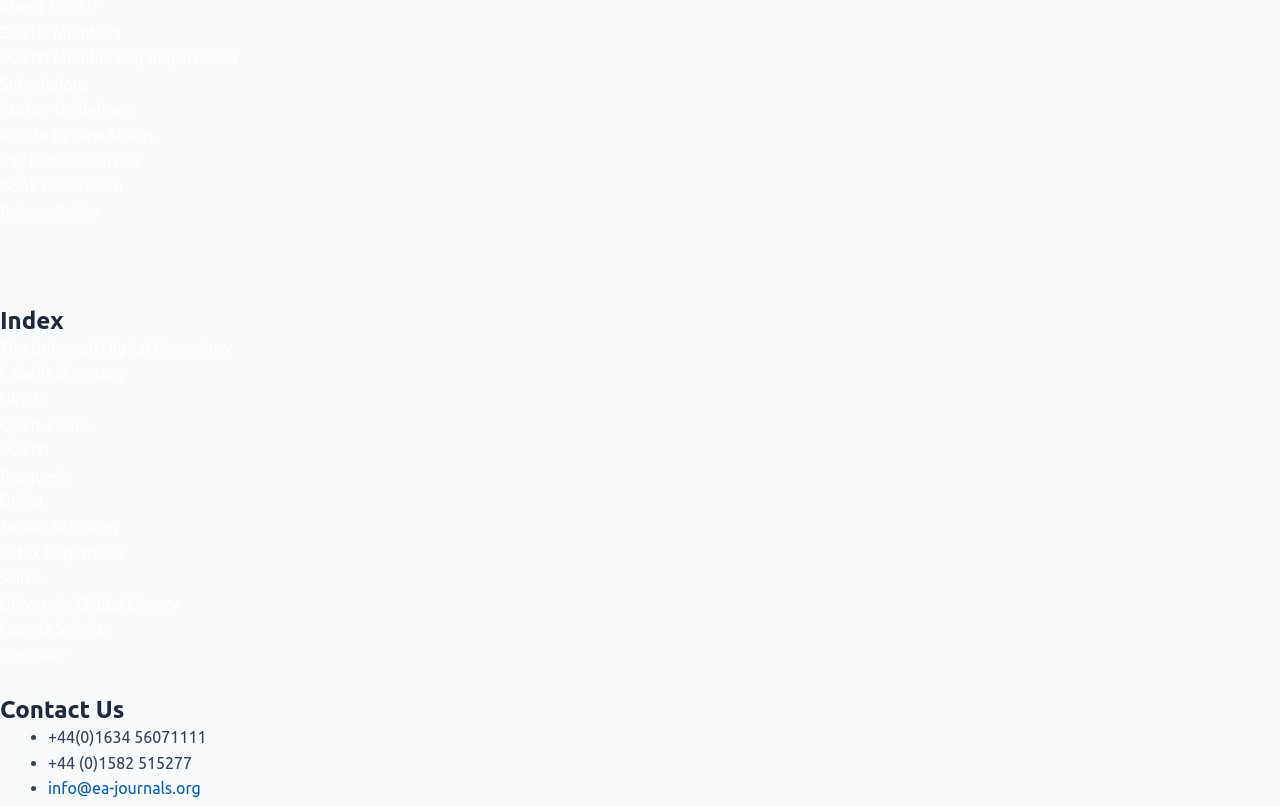What is the purpose of the 'ECRTD Membership Registration' link?
Provide a detailed and well-explained answer to the question.

The 'ECRTD Membership Registration' link is likely used for users to register for membership, as it is placed among other links related to submissions, author guidelines, and publication fees, indicating that it is part of the process for authors or researchers to join the ECRTD community.